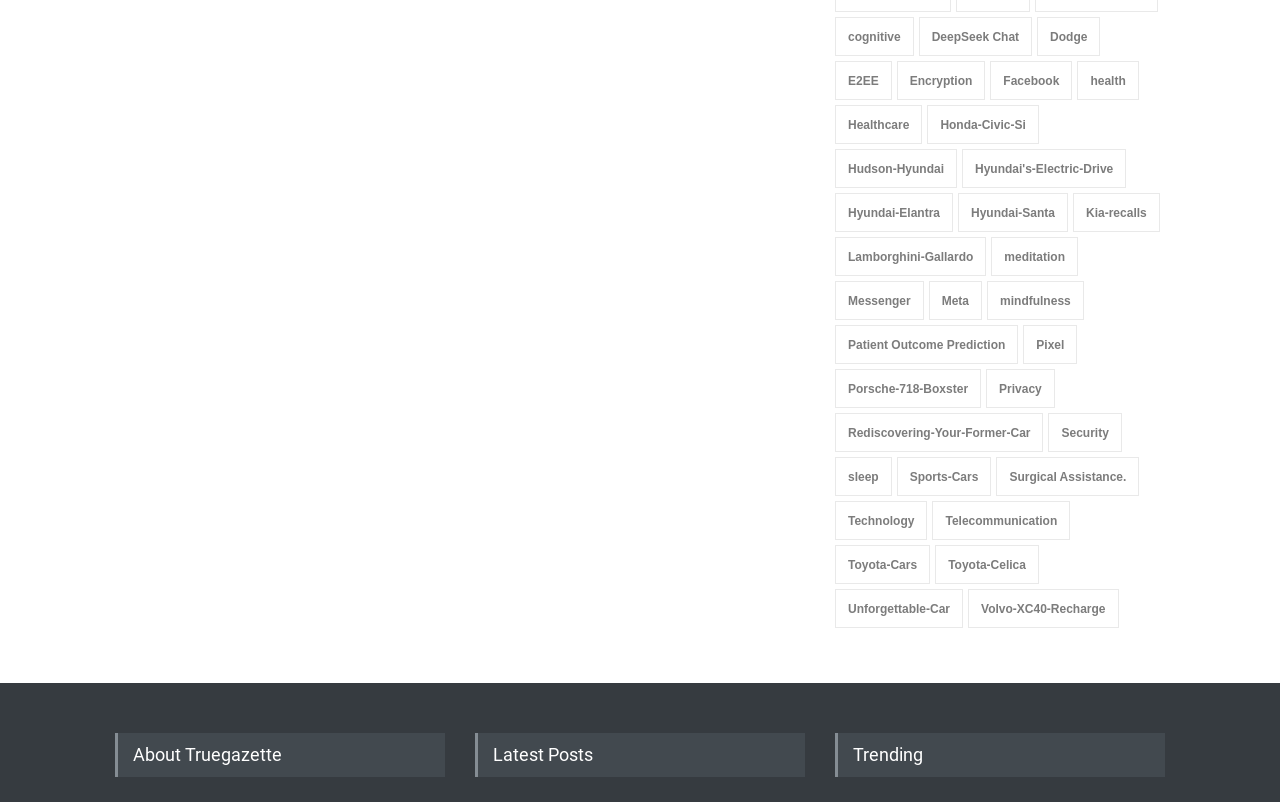How many links are related to cars?
Please provide a single word or phrase as the answer based on the screenshot.

7